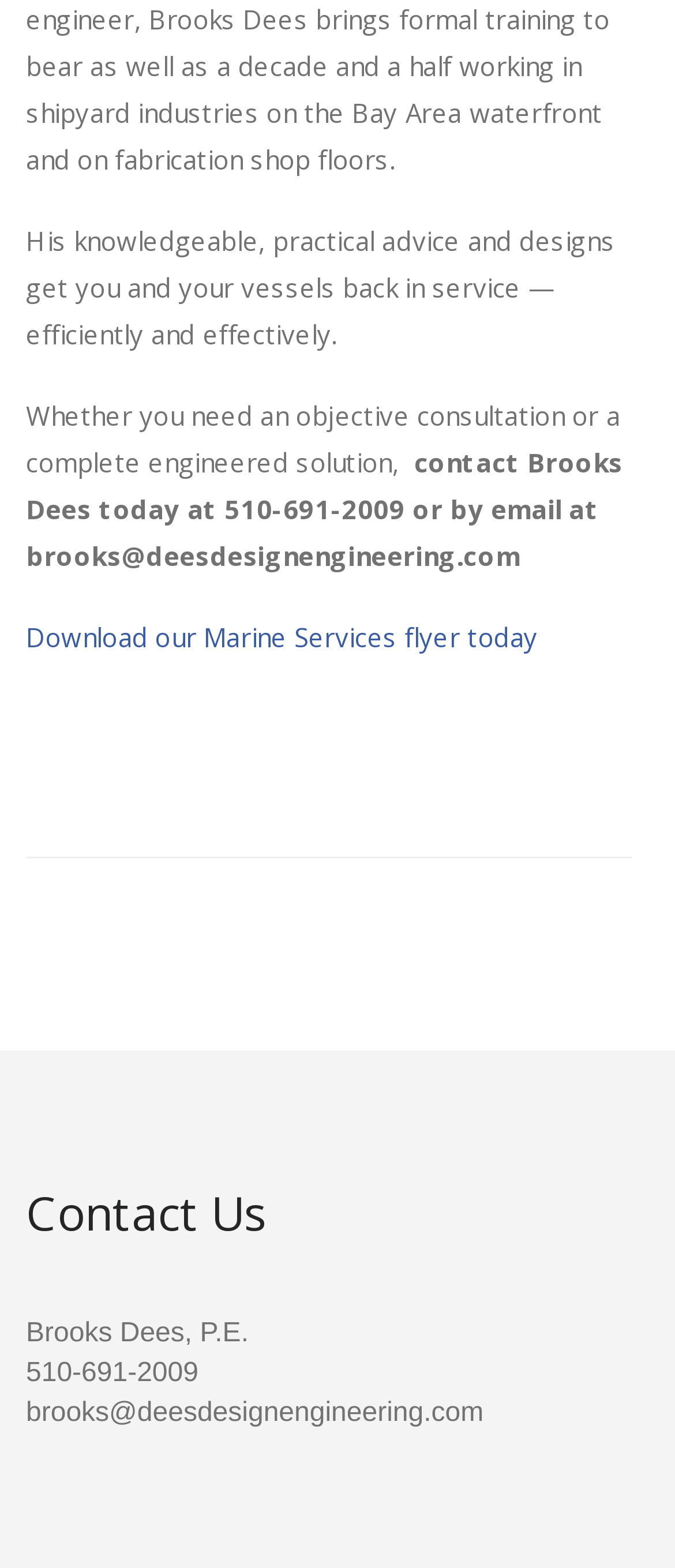Please provide a one-word or phrase answer to the question: 
What is the name of the person to contact for marine services?

Brooks Dees